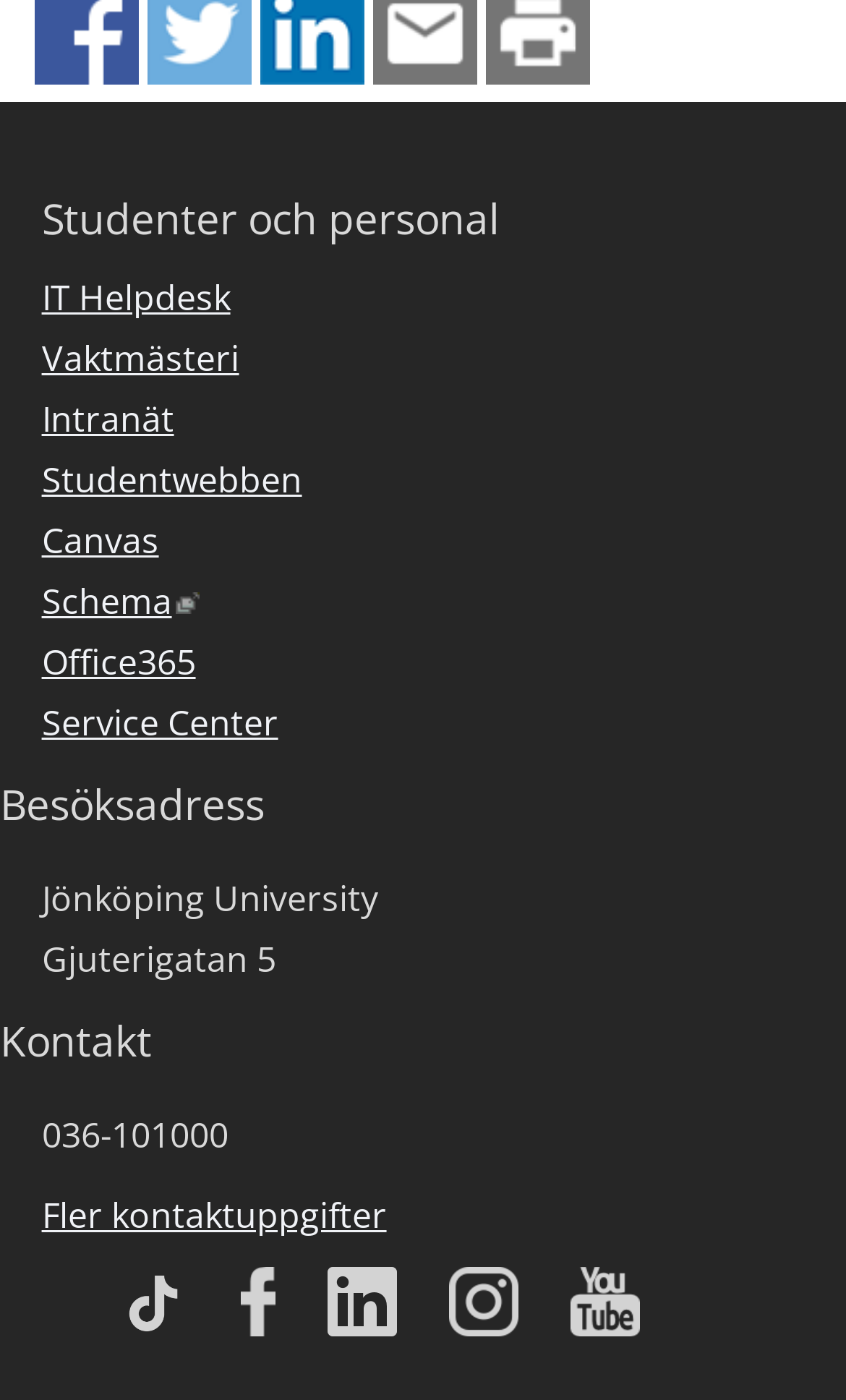Identify the bounding box coordinates necessary to click and complete the given instruction: "View our youtube channel".

[0.117, 0.928, 0.25, 0.962]